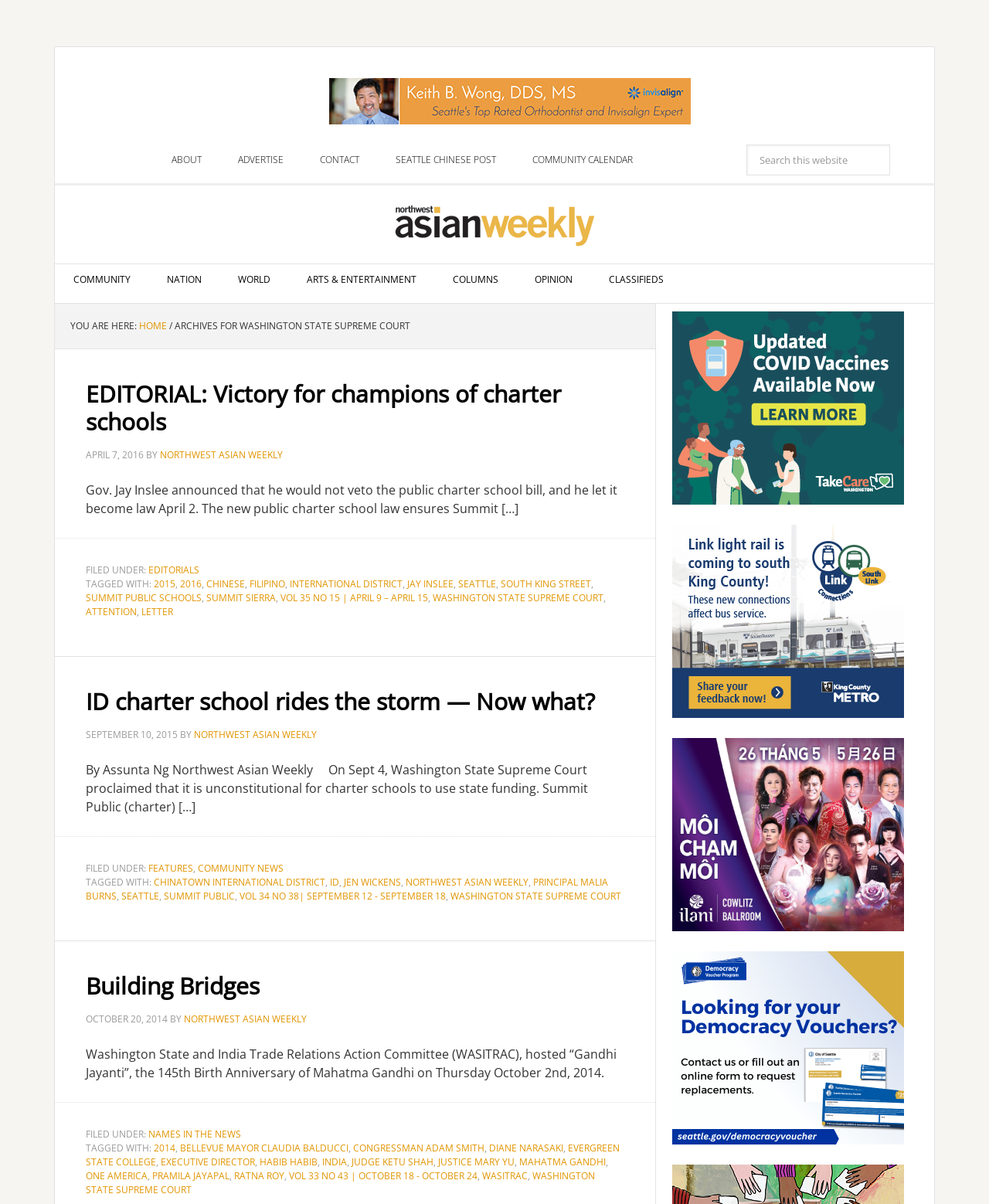Pinpoint the bounding box coordinates for the area that should be clicked to perform the following instruction: "Read EDITORIAL: Victory for champions of charter schools".

[0.087, 0.316, 0.631, 0.384]